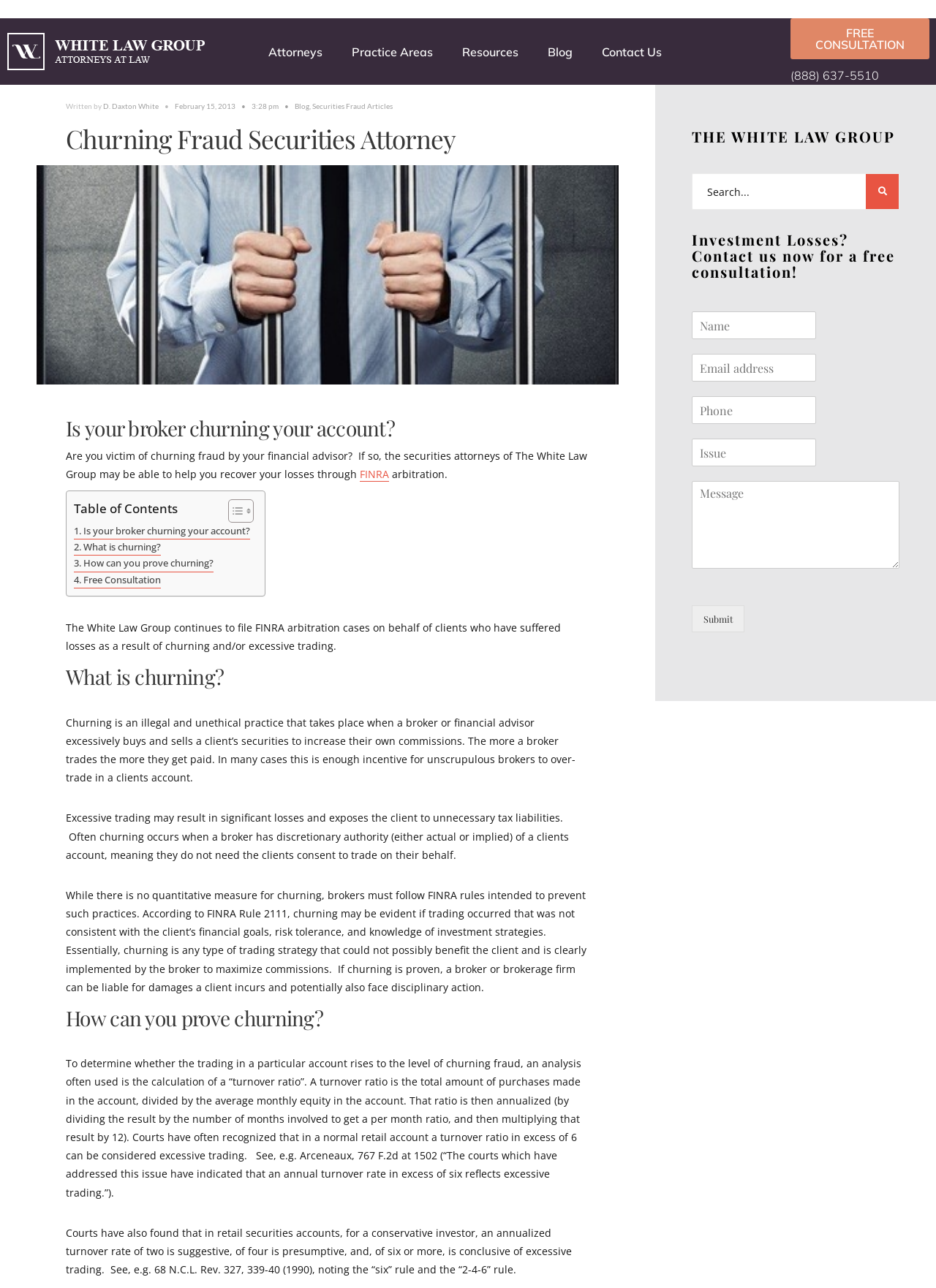What is the topic of the article written by D. Daxton White?
Give a single word or phrase as your answer by examining the image.

Churning Fraud Securities Attorney